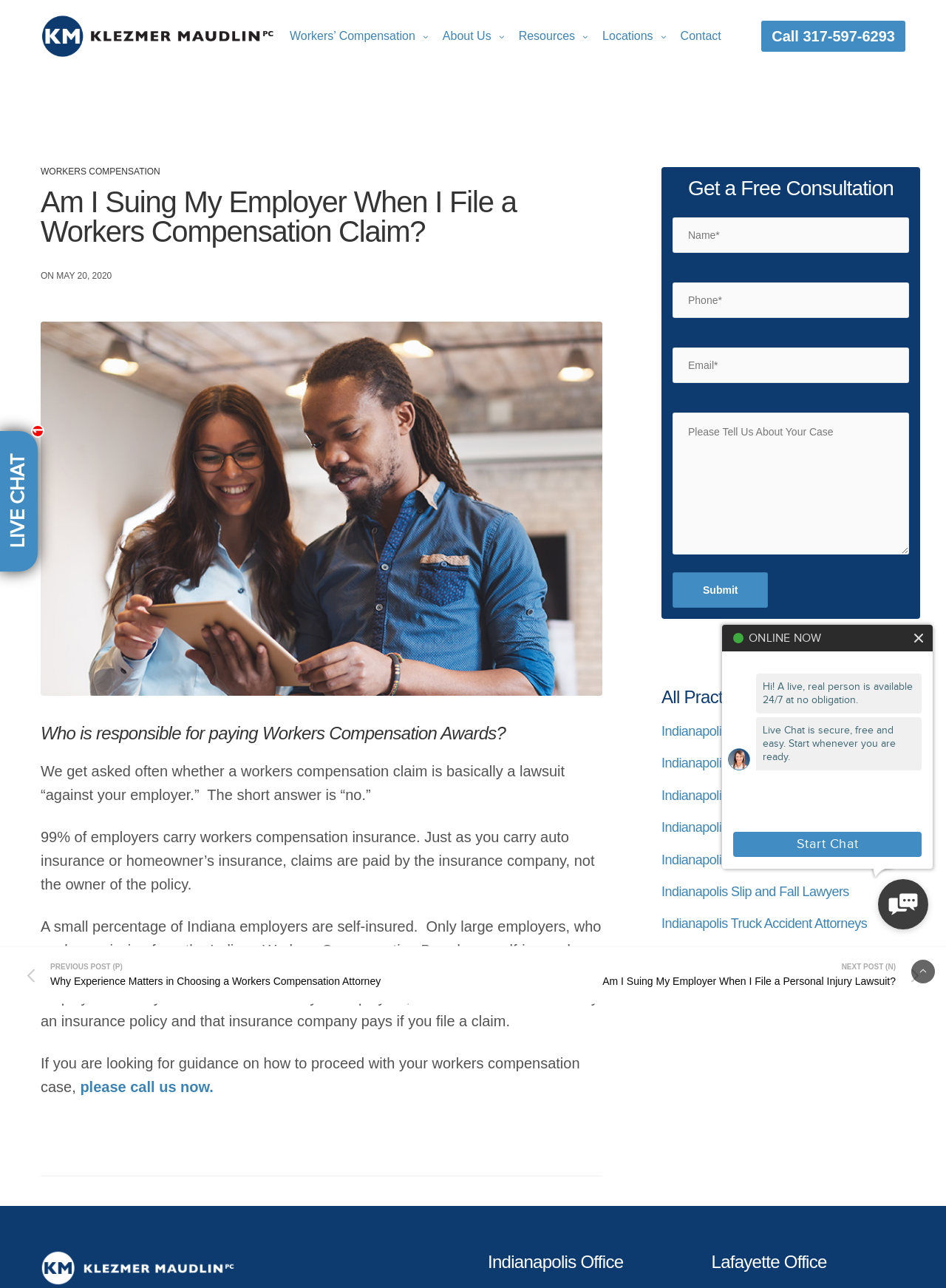Find the headline of the webpage and generate its text content.

Am I Suing My Employer When I File a Workers Compensation Claim?